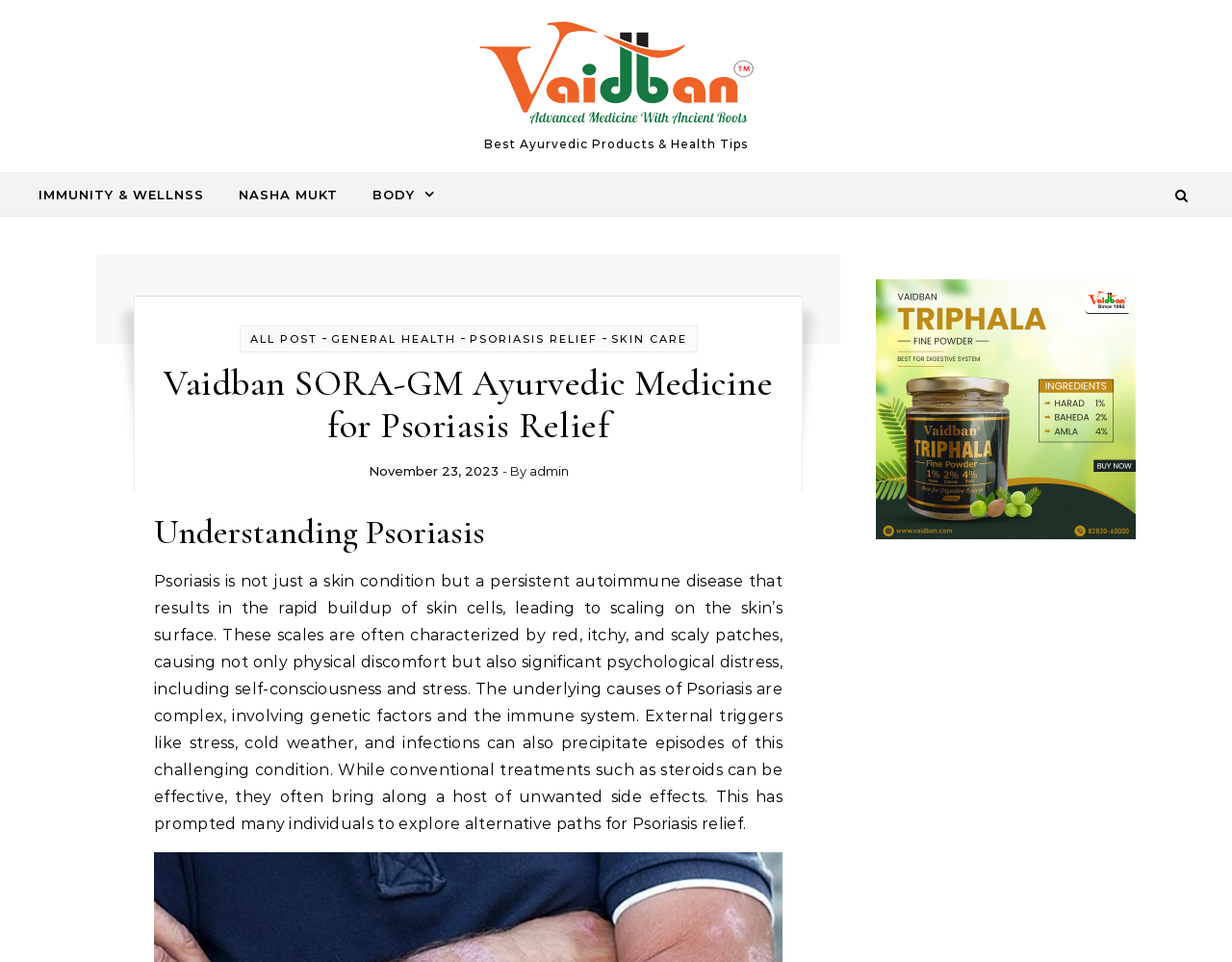How many links are present in the top navigation bar?
Based on the image, answer the question with a single word or brief phrase.

4